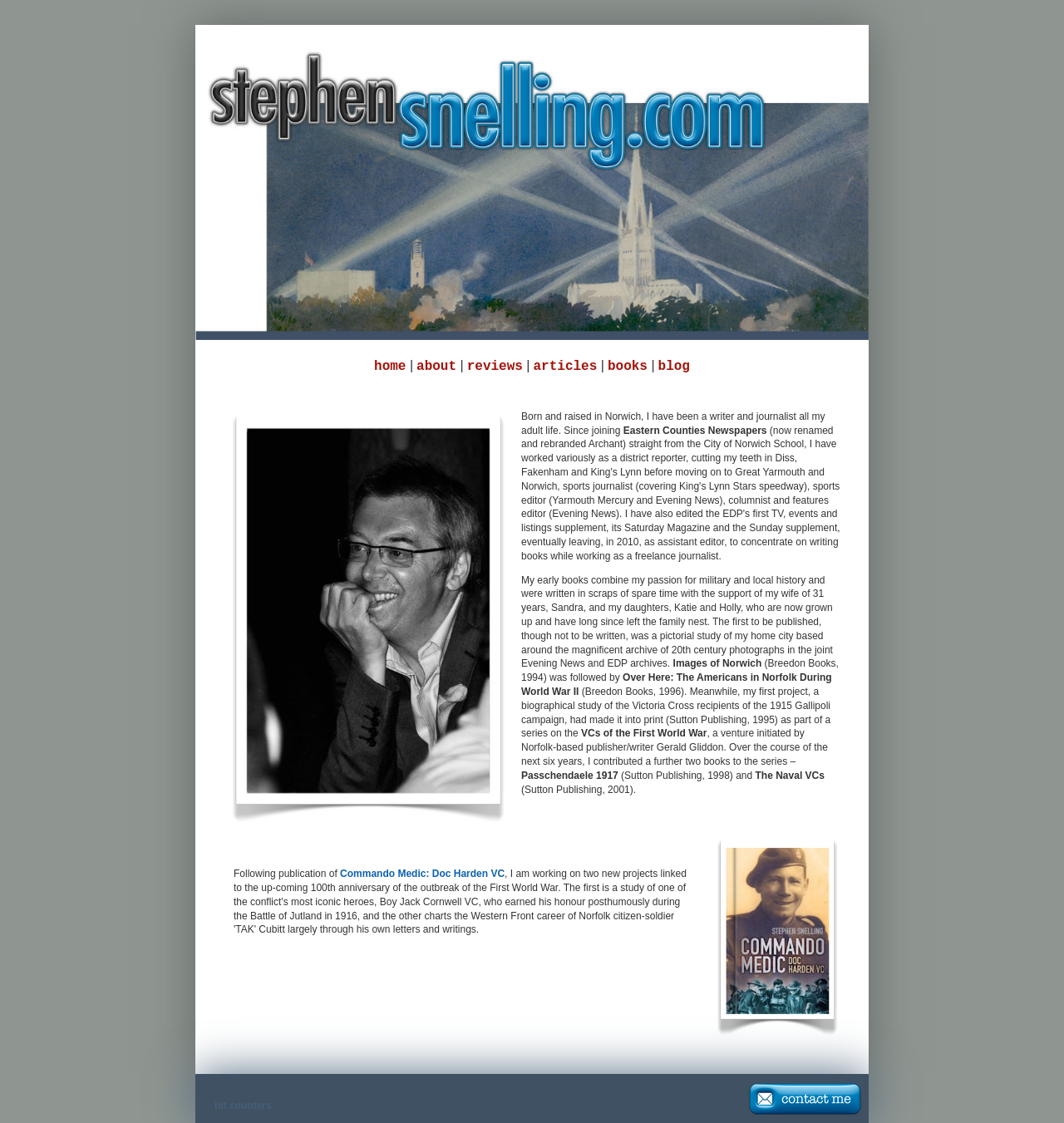Give a detailed explanation of the elements present on the webpage.

This webpage is about Stephen Snelling, a freelance writer from Norwich, England, who has a passion for military and local history. At the top of the page, there is a header section with a title "Stephen Snelling aka Steve Snelling - About" and an image. Below the header, there is a navigation menu with five links: "home", "about", "reviews", "articles", and "blog".

The main content of the page is divided into two sections. The first section is a brief biography of Stephen Snelling, which describes his career as a writer and journalist, including his work experience and the books he has written. This section is accompanied by an image on the left side.

The second section is about Stephen Snelling's current projects, which are related to the 100th anniversary of the outbreak of the First World War. This section is also accompanied by an image on the left side. There is a link to one of his books, "Commando Medic: Doc Harden VC", in this section.

At the bottom of the page, there is a footer section with two links: "hit counters" and another link with no text.